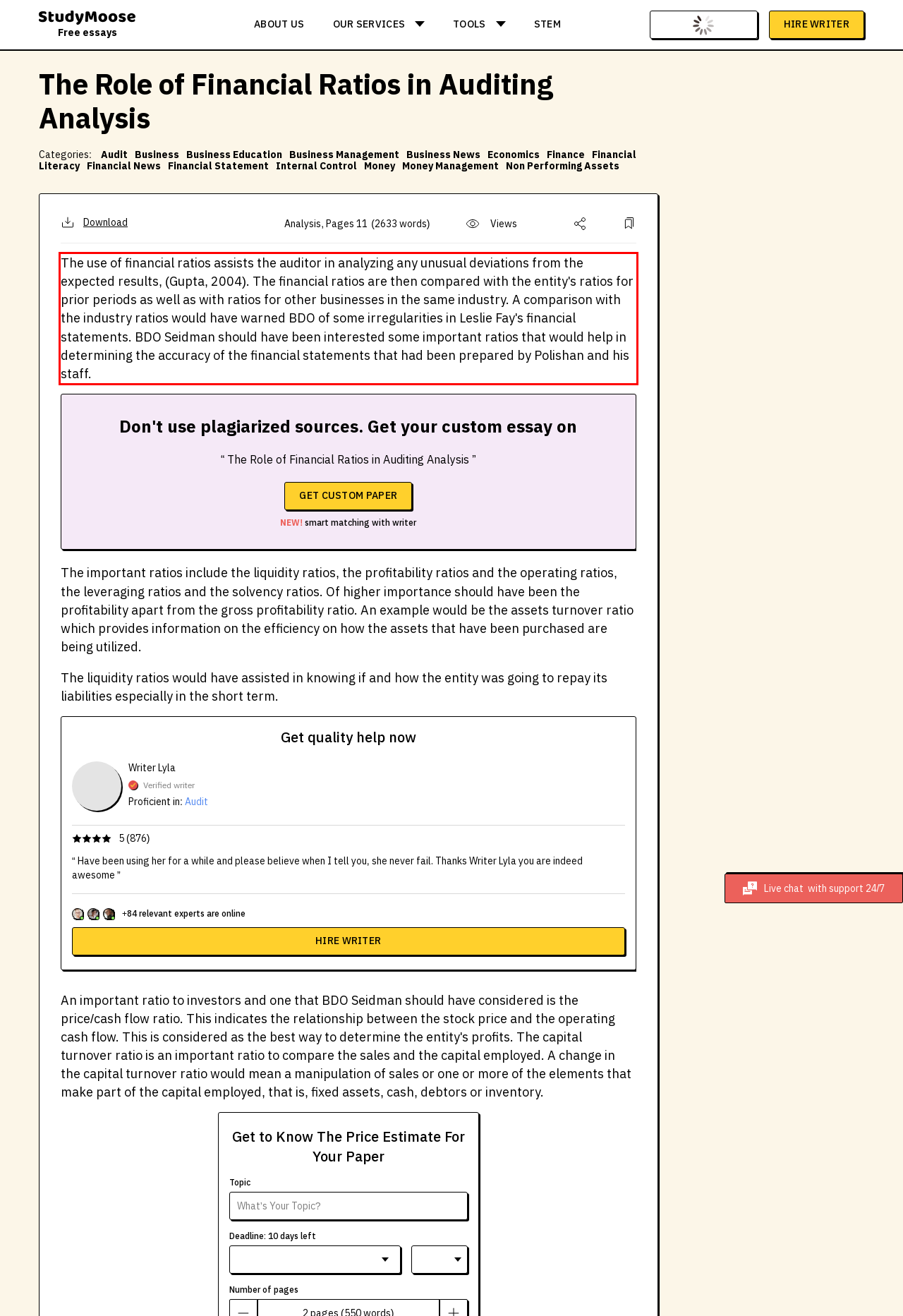Please examine the screenshot of the webpage and read the text present within the red rectangle bounding box.

The use of financial ratios assists the auditor in analyzing any unusual deviations from the expected results, (Gupta, 2004). The financial ratios are then compared with the entity's ratios for prior periods as well as with ratios for other businesses in the same industry. A comparison with the industry ratios would have warned BDO of some irregularities in Leslie Fay's financial statements. BDO Seidman should have been interested some important ratios that would help in determining the accuracy of the financial statements that had been prepared by Polishan and his staff.